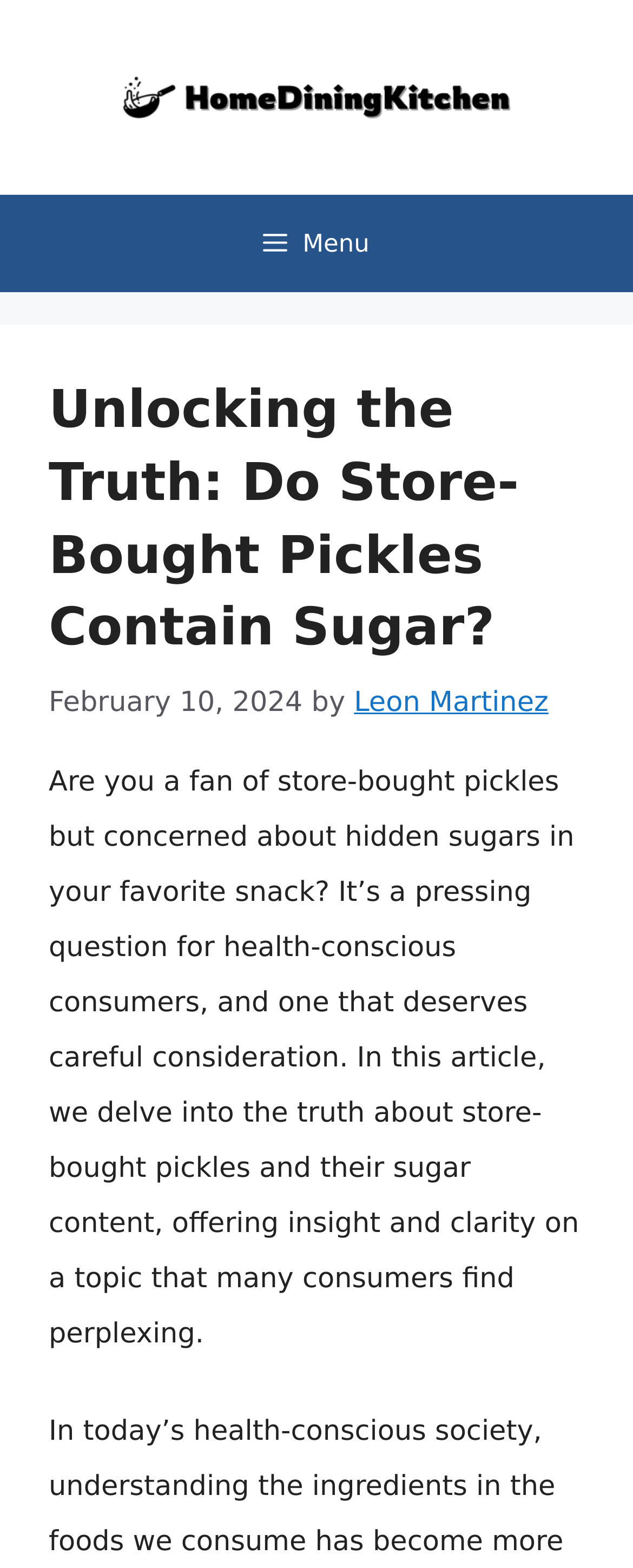Give a concise answer of one word or phrase to the question: 
Who is the author of the article?

Leon Martinez